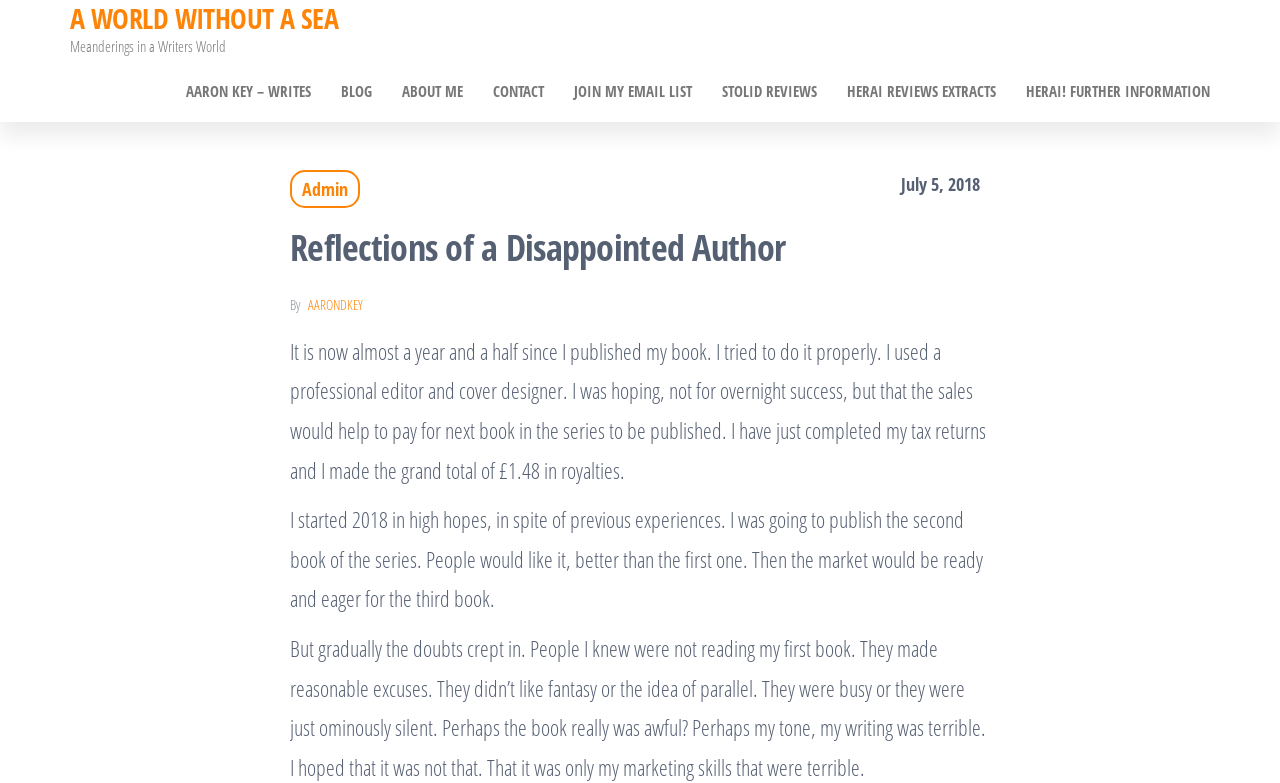Kindly determine the bounding box coordinates for the area that needs to be clicked to execute this instruction: "visit about me page".

[0.302, 0.078, 0.373, 0.155]